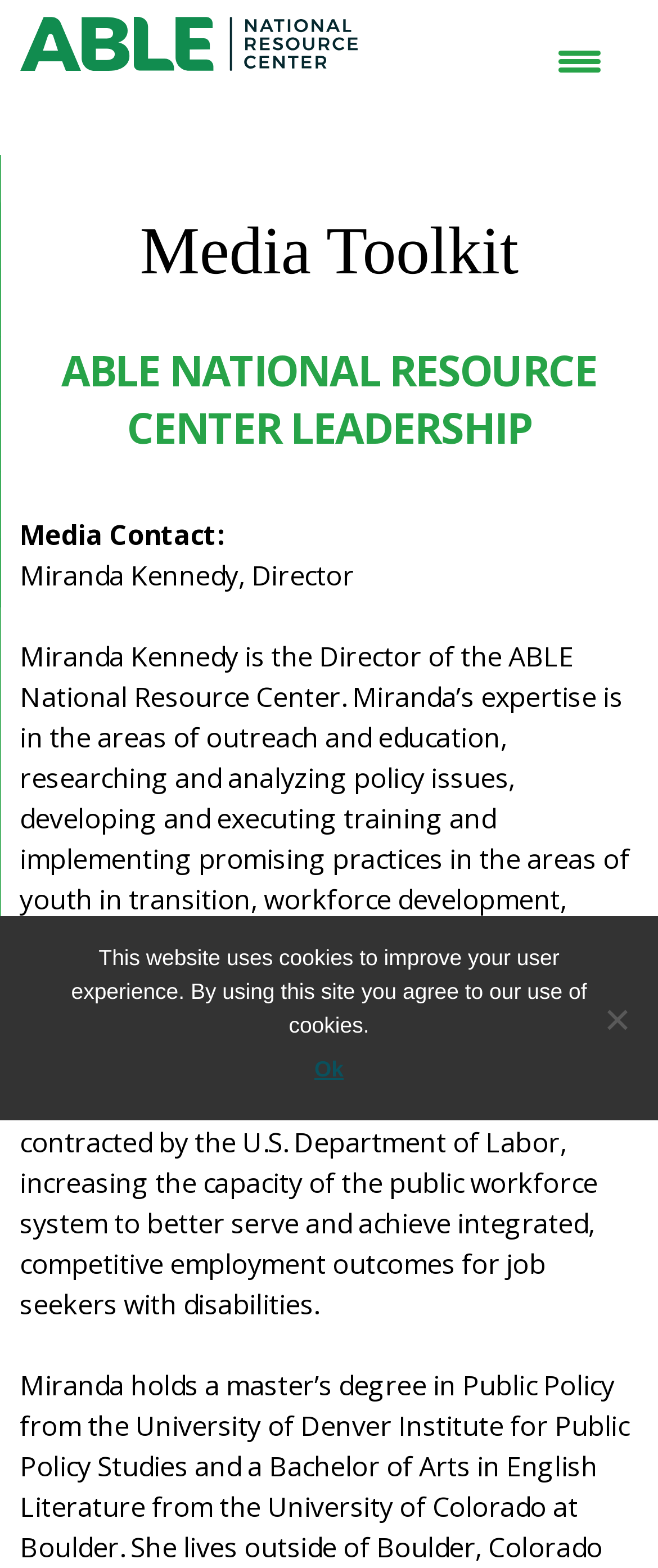What is the message of the Cookie Notice dialog?
Based on the image, respond with a single word or phrase.

This website uses cookies